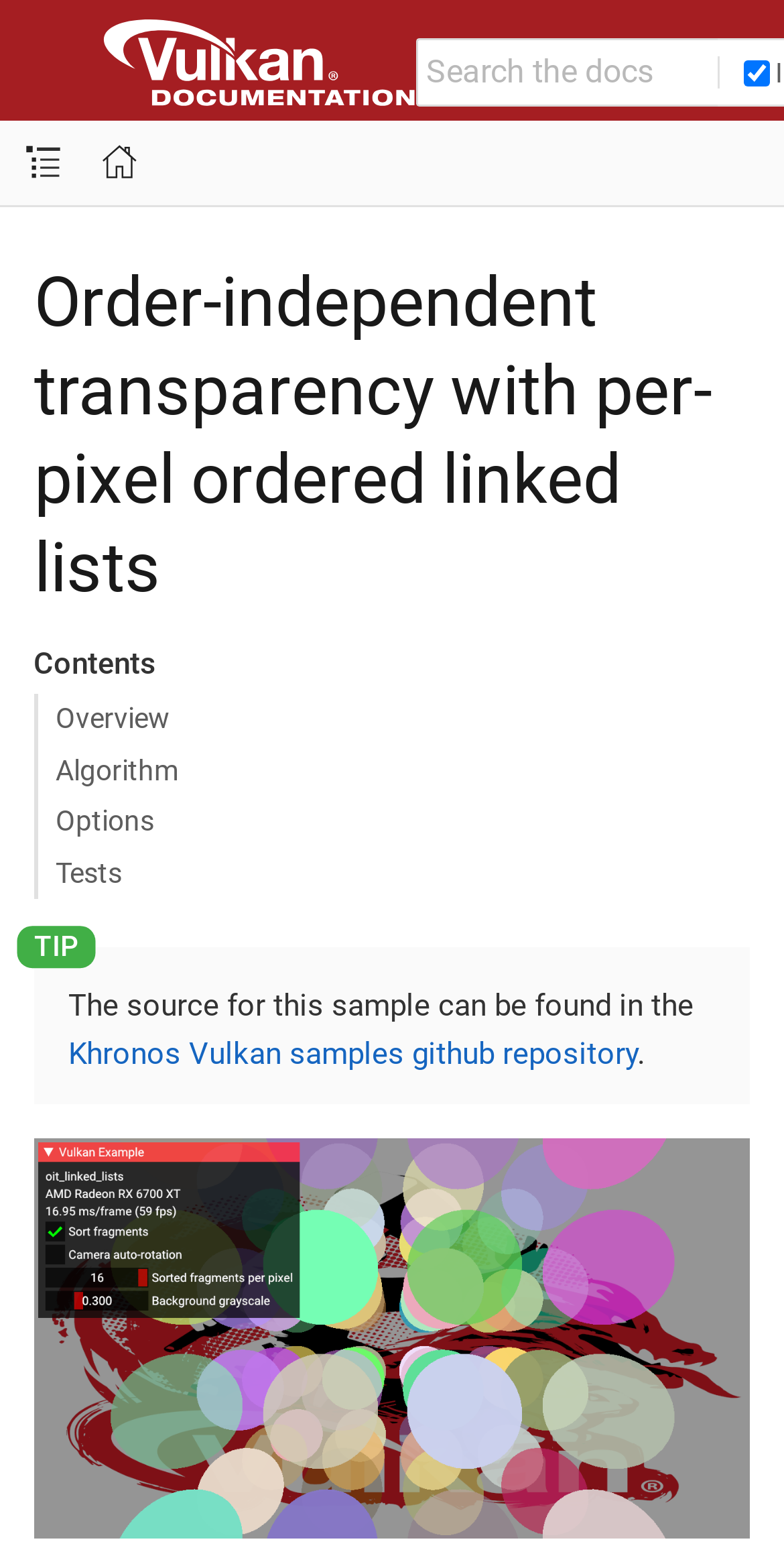Determine the main heading text of the webpage.

Order-independent transparency with per-pixel ordered linked lists